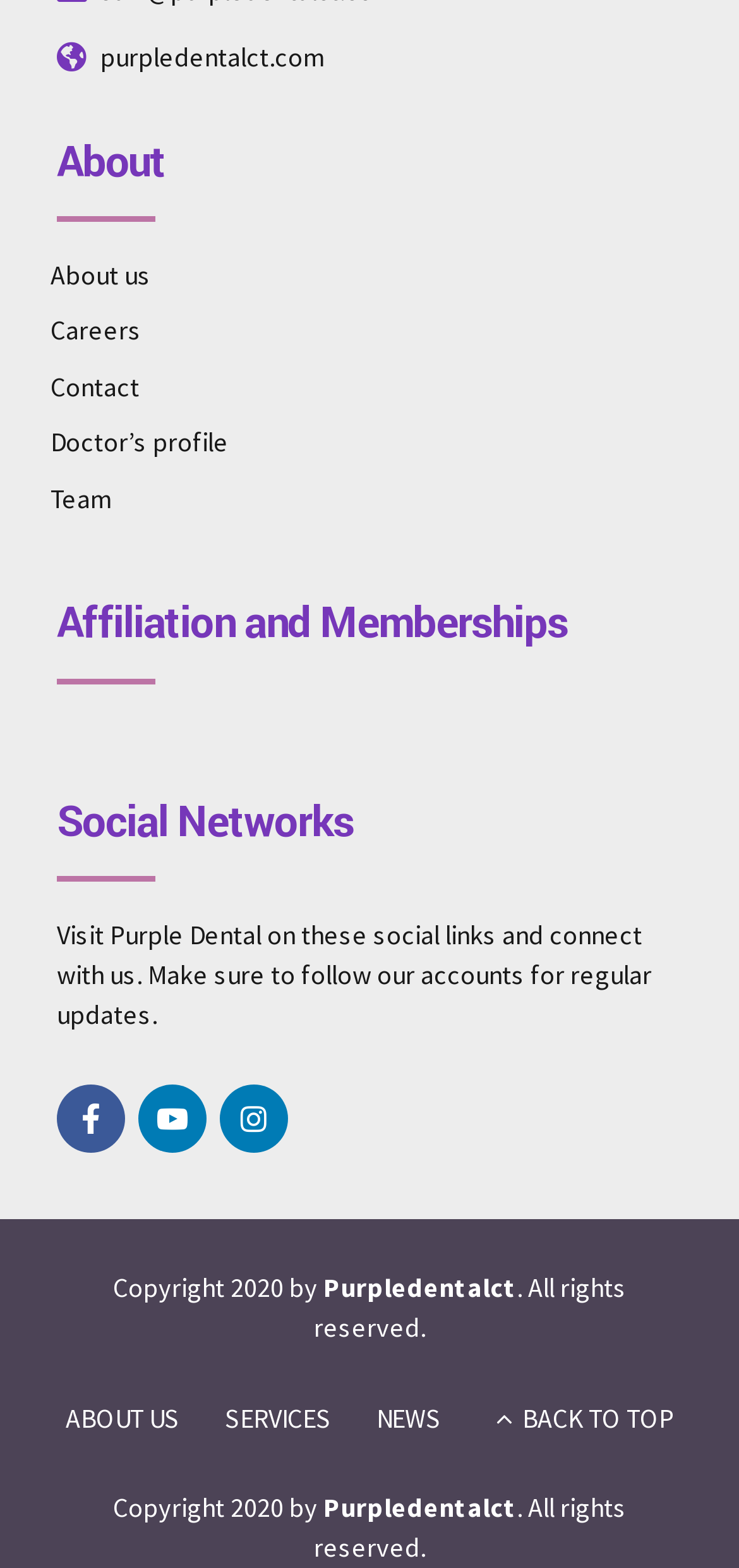What is the purpose of the 'BACK TO TOP' link?
Answer the question with a thorough and detailed explanation.

The 'BACK TO TOP' link is located at the bottom of the page, and its purpose is to allow users to quickly navigate back to the top of the webpage, saving them the need to scroll all the way up.